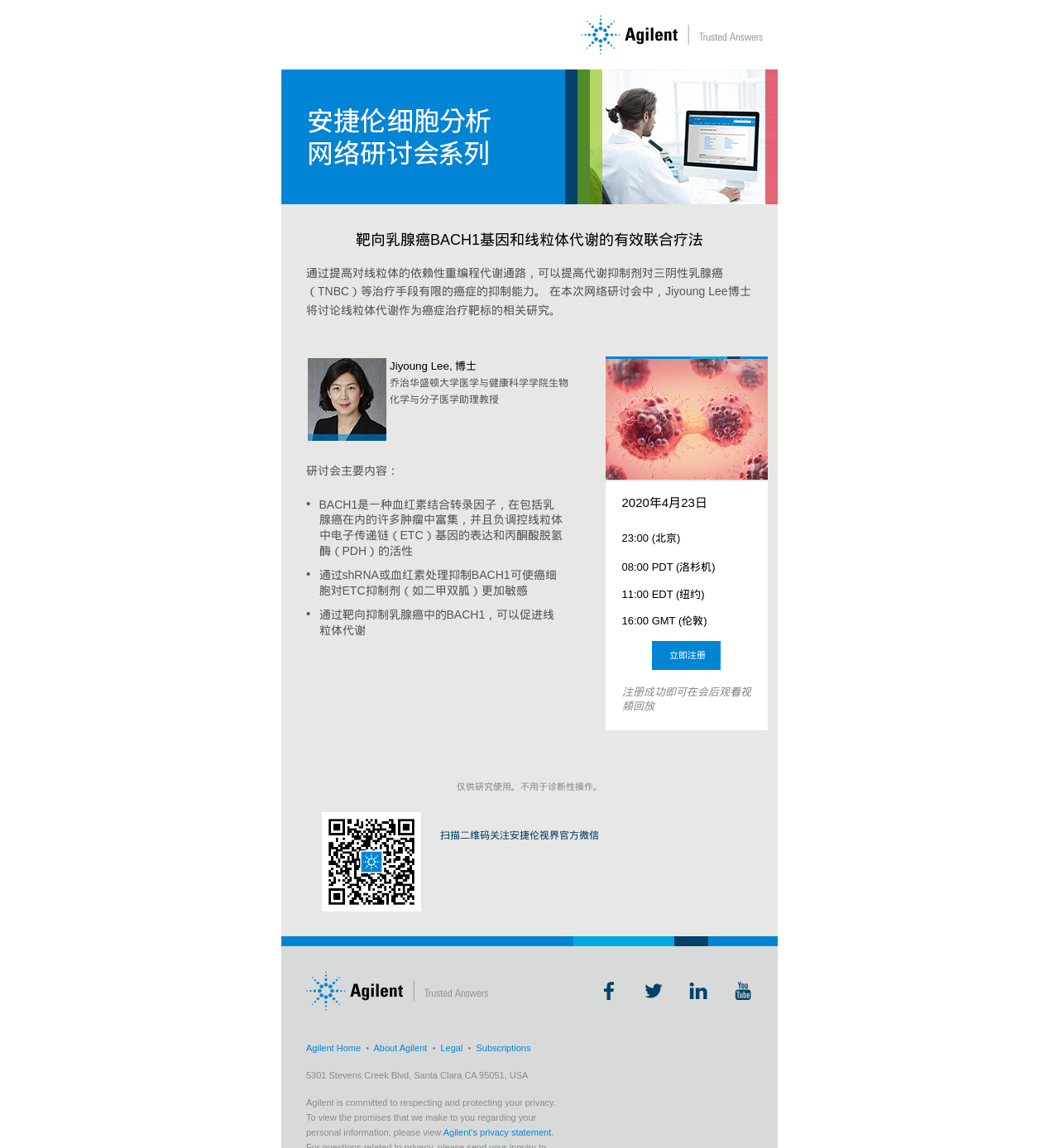Please specify the bounding box coordinates of the clickable region to carry out the following instruction: "Learn about the webinar's main content". The coordinates should be four float numbers between 0 and 1, in the format [left, top, right, bottom].

[0.289, 0.311, 0.538, 0.387]